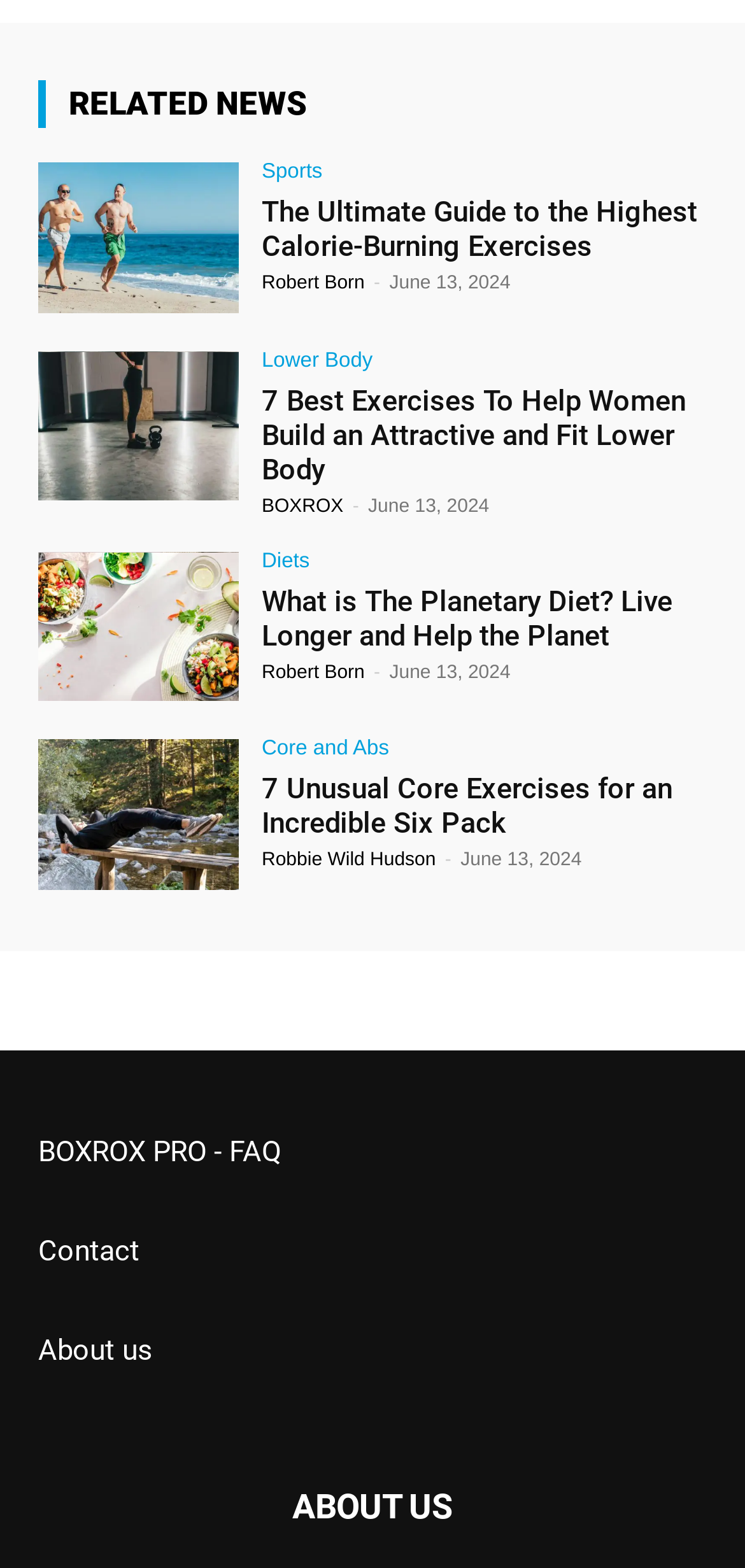What is the section title above the links 'BOXROX PRO - FAQ', 'Contact', and 'About us'?
Based on the image, please offer an in-depth response to the question.

The section title above the links 'BOXROX PRO - FAQ', 'Contact', and 'About us' can be determined by looking at the heading element at the top of the webpage, which displays the text 'RELATED NEWS'.